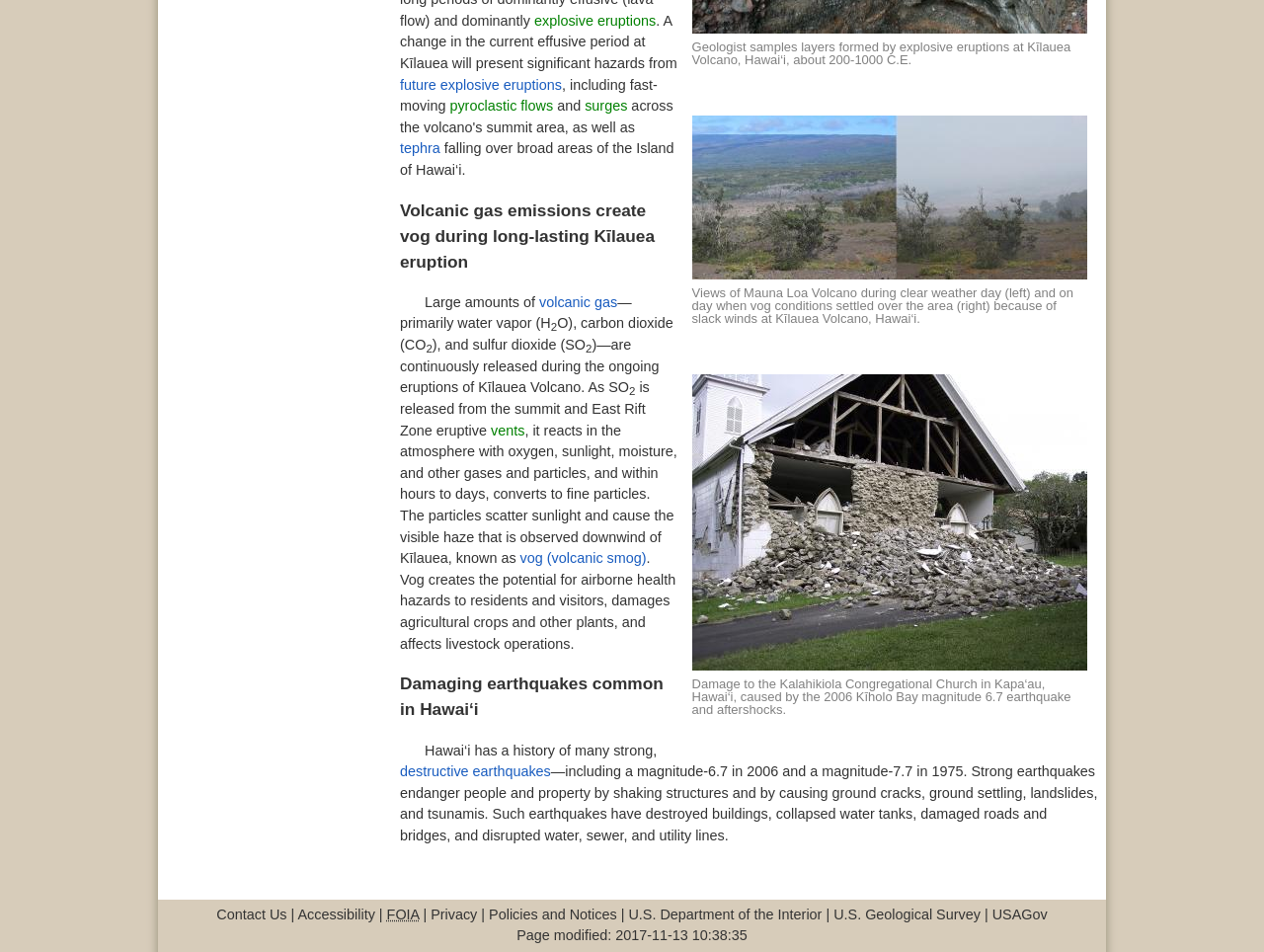Give a succinct answer to this question in a single word or phrase: 
When was the page last modified?

2017-11-13 10:38:35